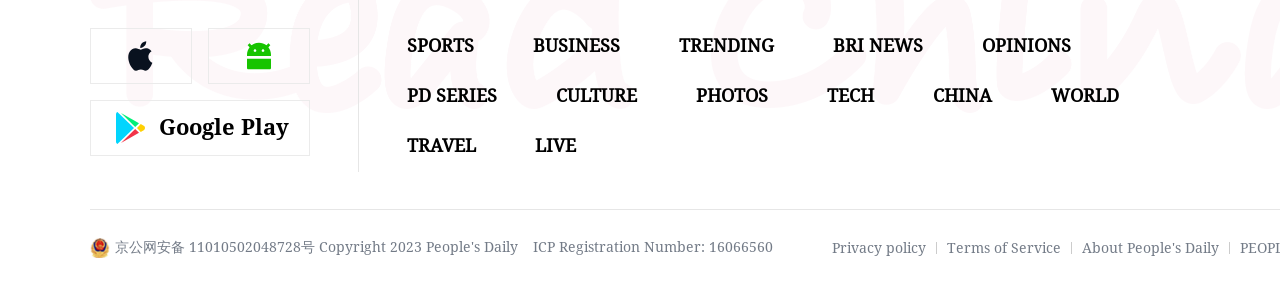Is the website available on Google Play?
From the image, respond using a single word or phrase.

Yes